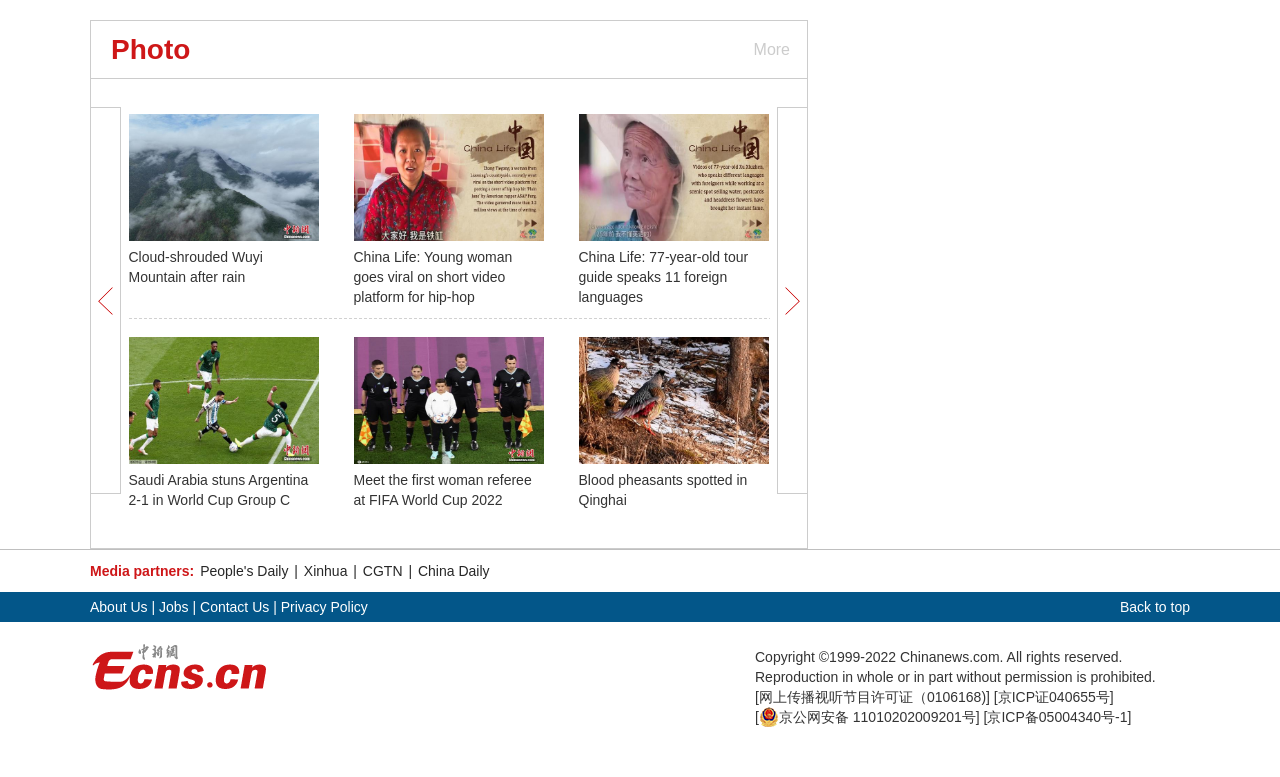What is the purpose of the 'Back to top' link?
Please ensure your answer to the question is detailed and covers all necessary aspects.

I inferred the answer by considering the common functionality of 'Back to top' links on webpages, which is to allow users to quickly scroll back to the top of the page.